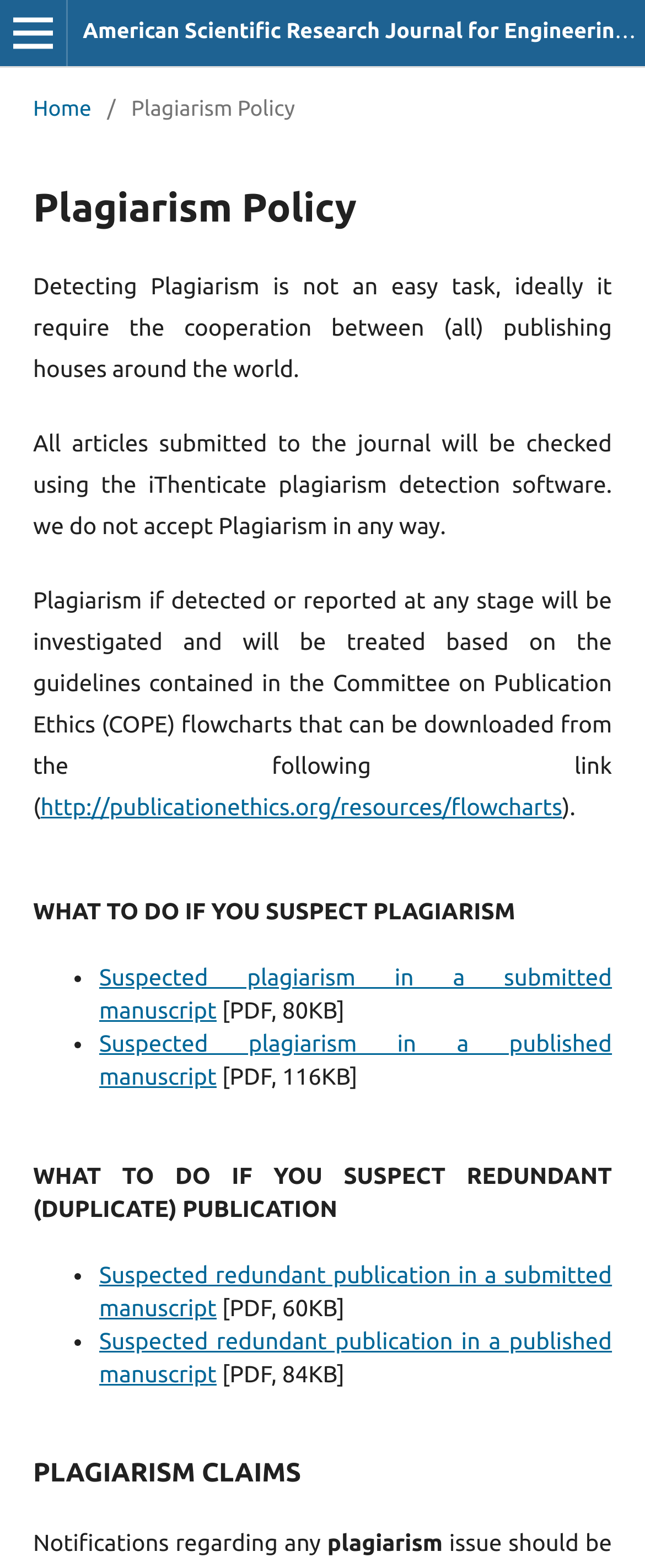Using the provided description: "Home", find the bounding box coordinates of the corresponding UI element. The output should be four float numbers between 0 and 1, in the format [left, top, right, bottom].

[0.051, 0.059, 0.142, 0.08]